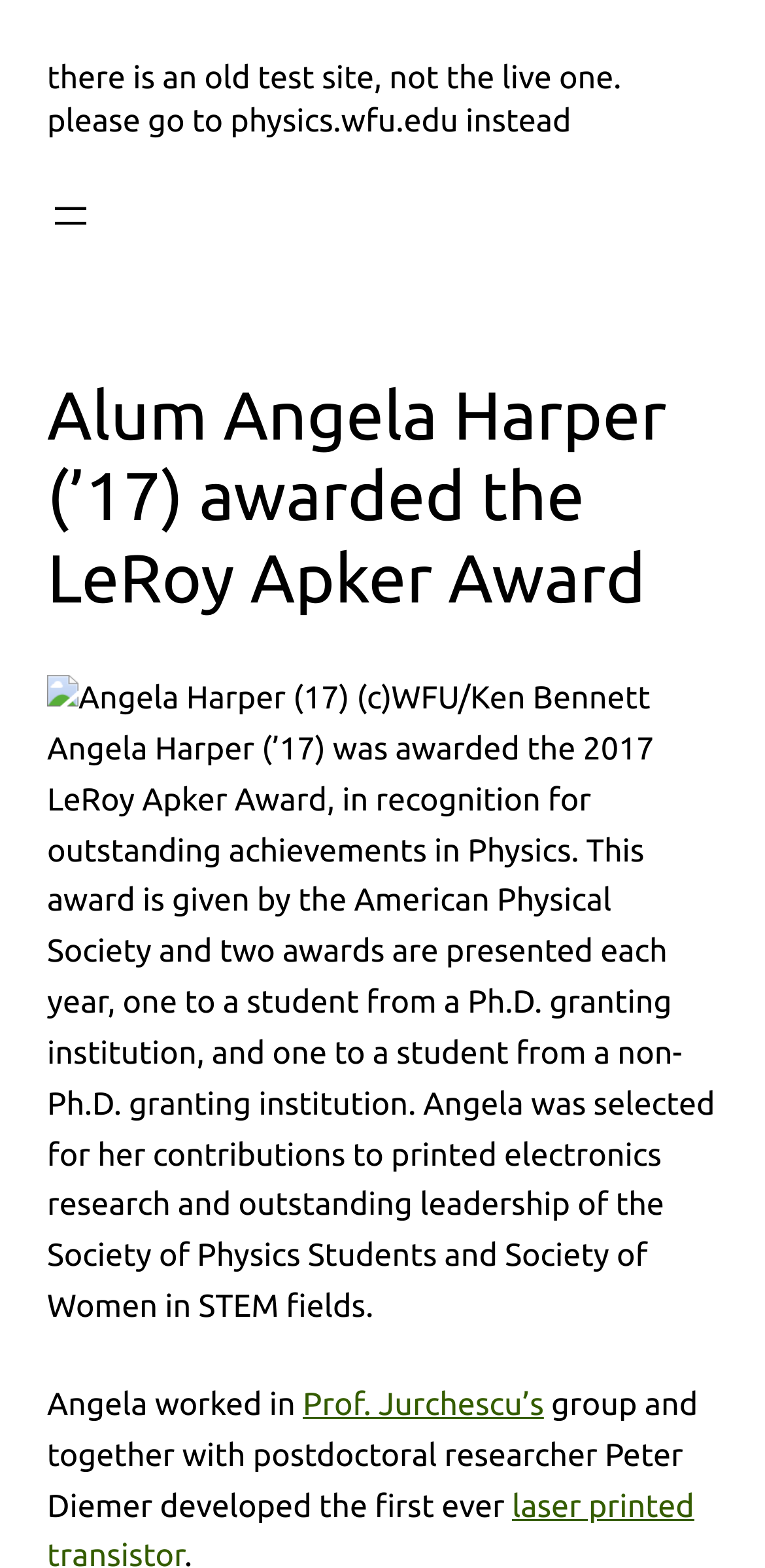What is the name of the professor Angela worked with?
Refer to the image and provide a detailed answer to the question.

The answer can be found in the text 'Angela worked in Prof. Jurchescu’s group...' which mentions the name of the professor Angela worked with.